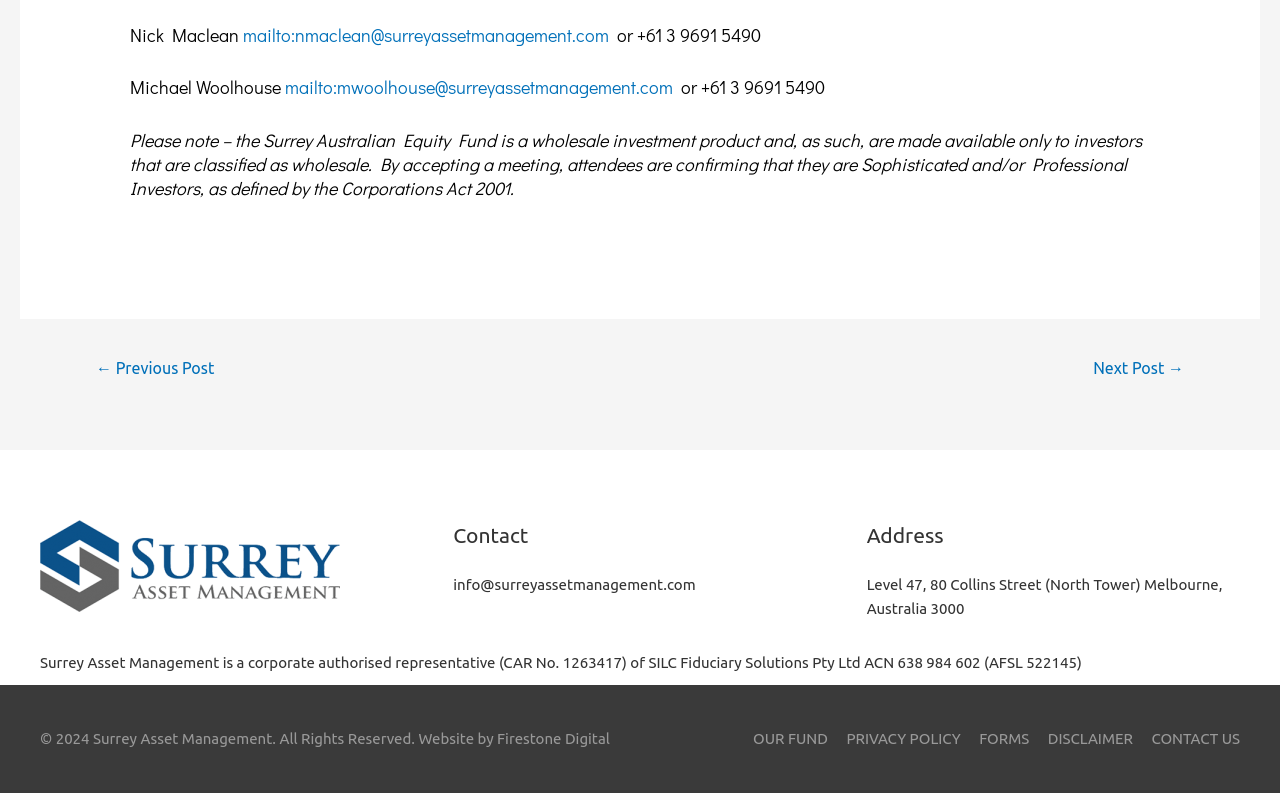Identify the bounding box coordinates of the section that should be clicked to achieve the task described: "Go to previous post".

[0.056, 0.443, 0.186, 0.49]